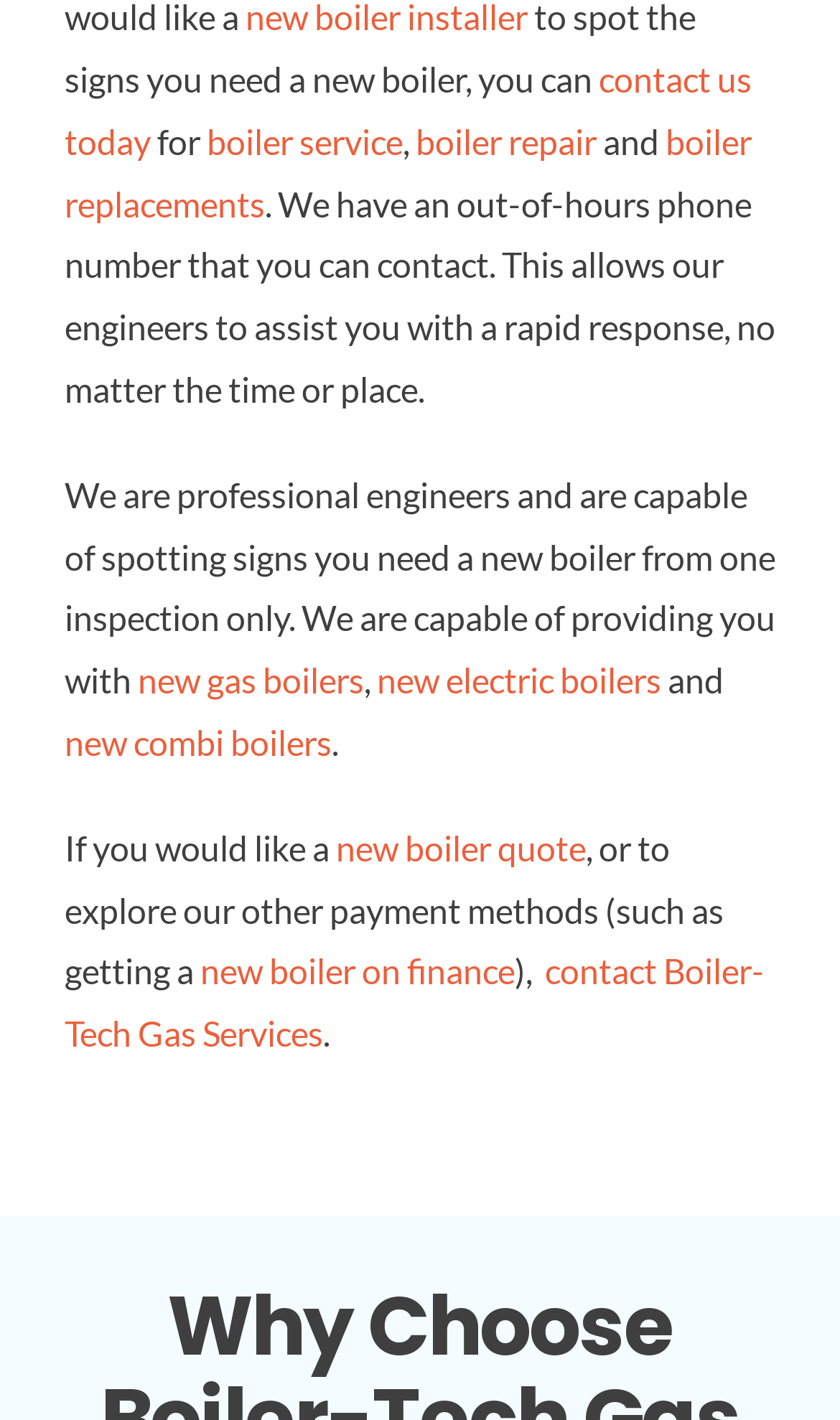Specify the bounding box coordinates of the area to click in order to follow the given instruction: "Apply for the back-end developer job."

None